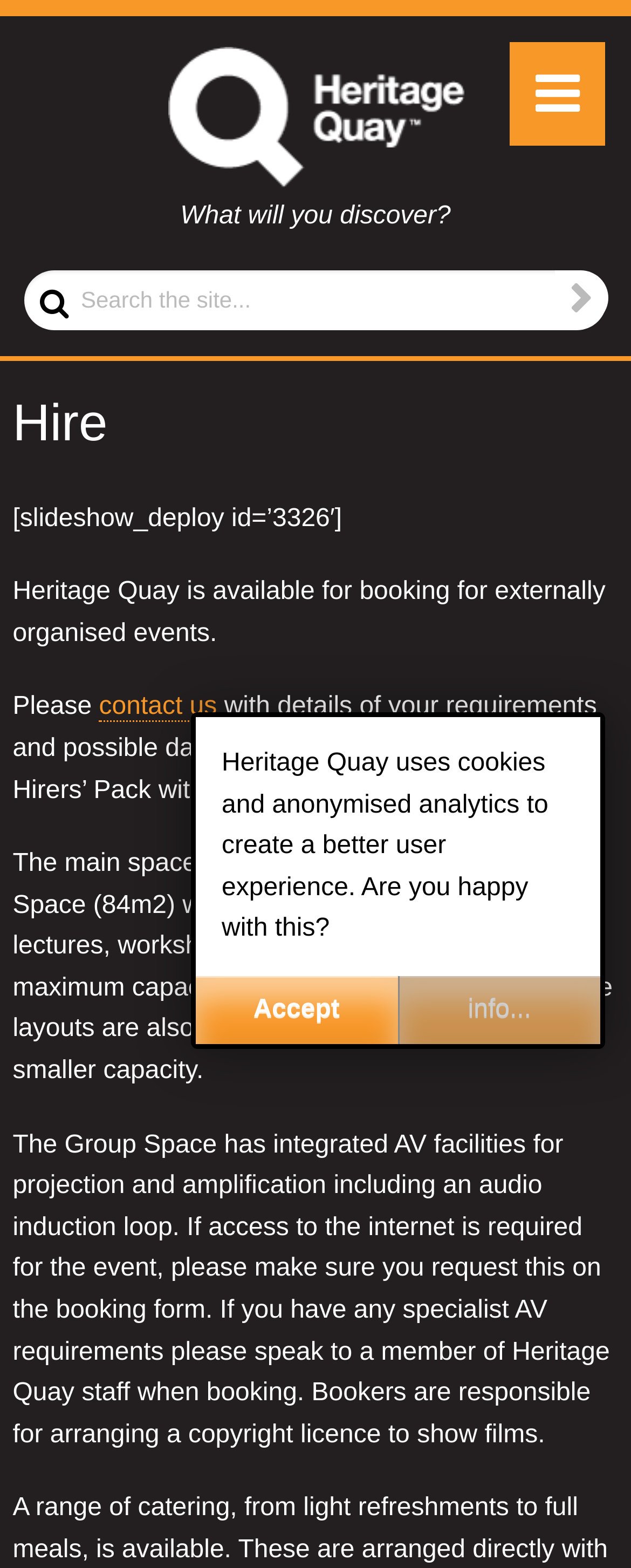Find the bounding box coordinates for the HTML element specified by: "info...".

[0.632, 0.623, 0.951, 0.666]